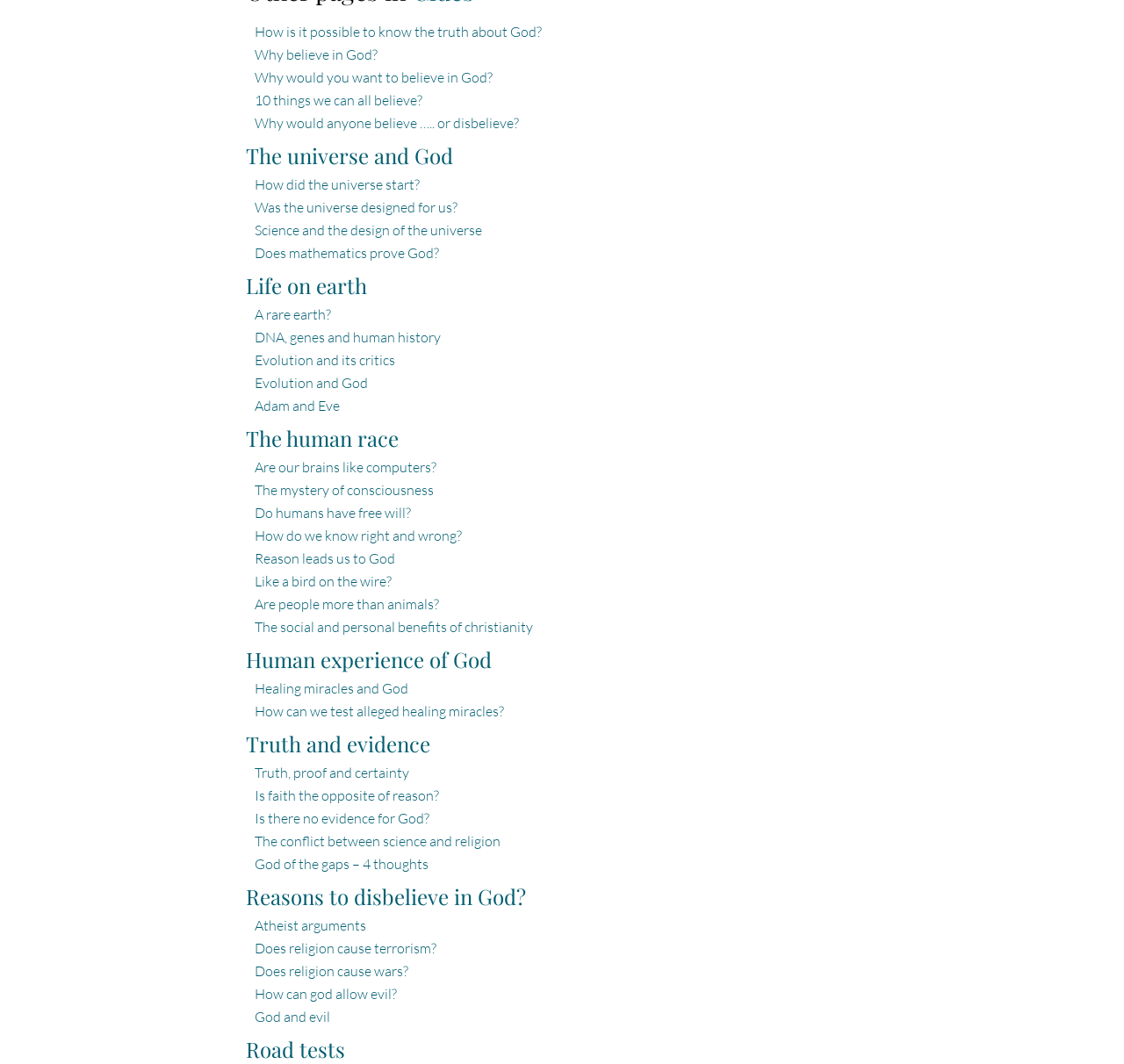Determine the bounding box coordinates of the region to click in order to accomplish the following instruction: "Click on 'How is it possible to know the truth about God?'". Provide the coordinates as four float numbers between 0 and 1, specifically [left, top, right, bottom].

[0.227, 0.022, 0.482, 0.038]